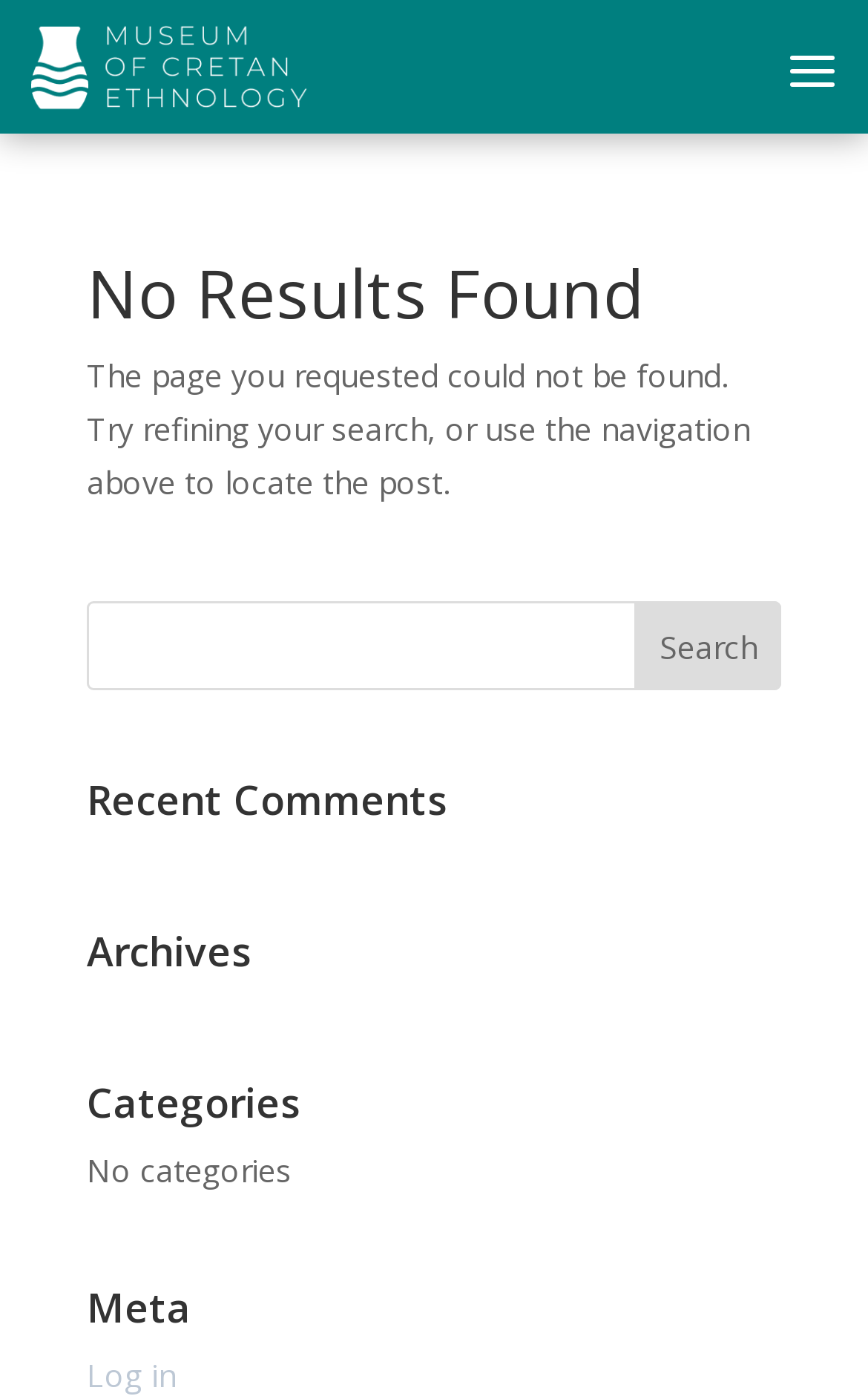What is the purpose of the textbox?
Provide a detailed answer to the question using information from the image.

The textbox is located next to the 'Search' button, and it is not required, implying that it is used for searching purposes.